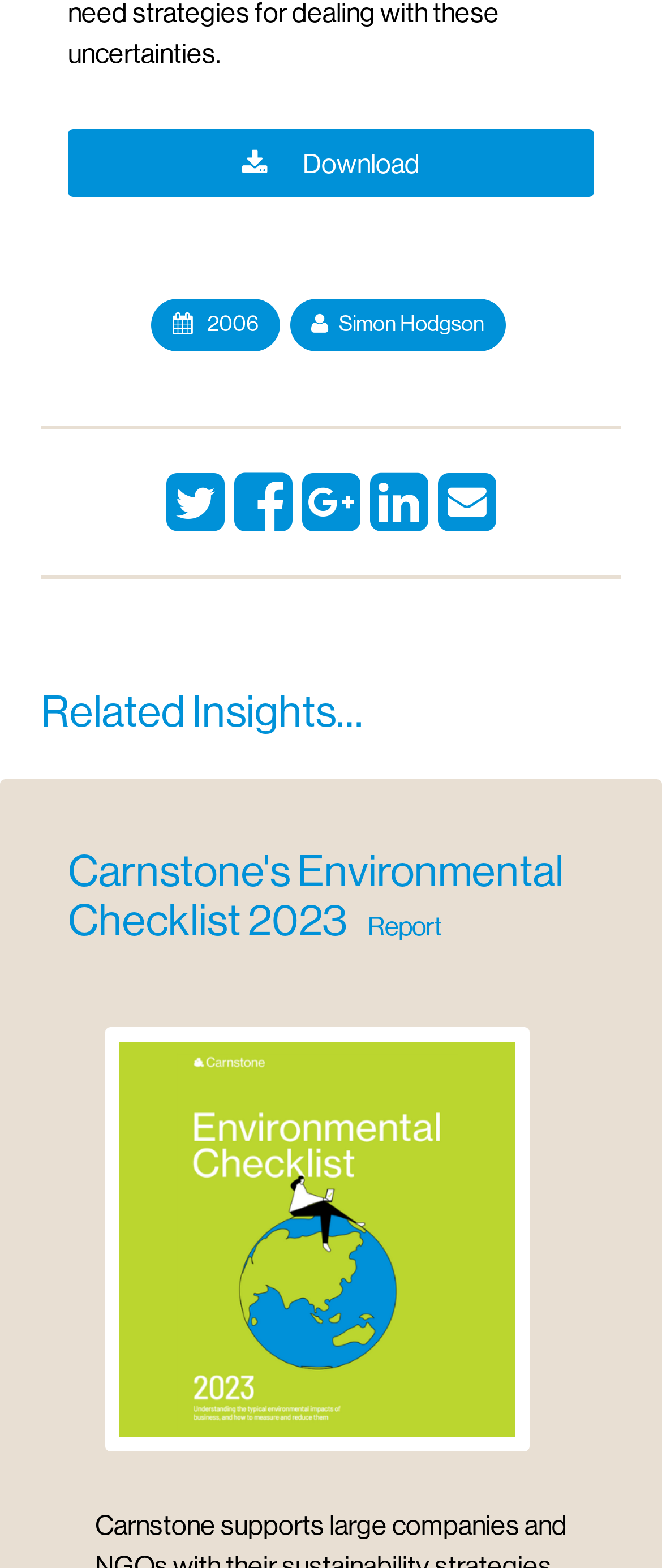Please identify the bounding box coordinates of the element I need to click to follow this instruction: "View Carnstone's Environmental Checklist 2023 Report".

[0.103, 0.541, 0.897, 0.603]